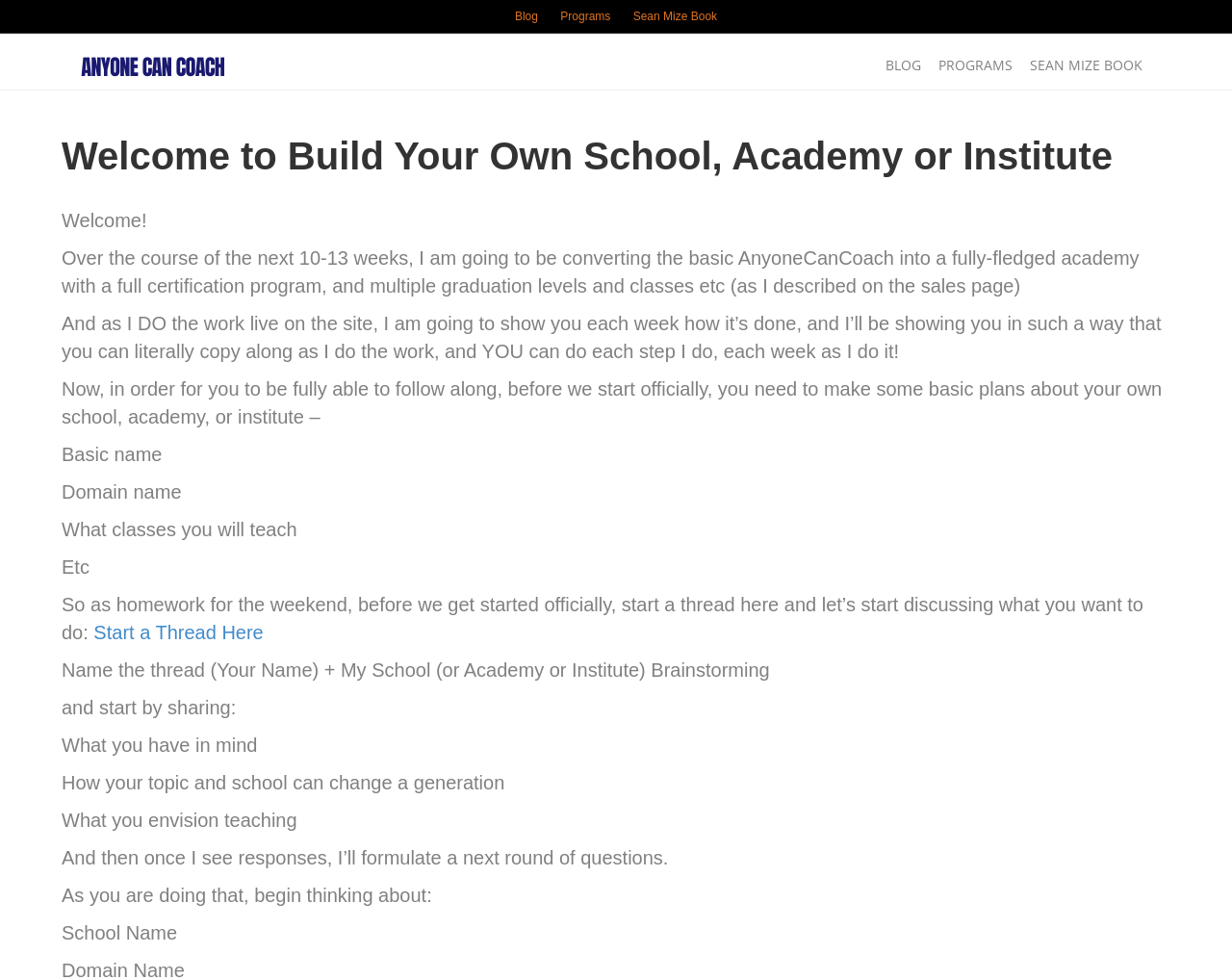Please locate the bounding box coordinates for the element that should be clicked to achieve the following instruction: "Click on the 'Sean Mize Coaching' link". Ensure the coordinates are given as four float numbers between 0 and 1, i.e., [left, top, right, bottom].

[0.05, 0.055, 0.167, 0.077]